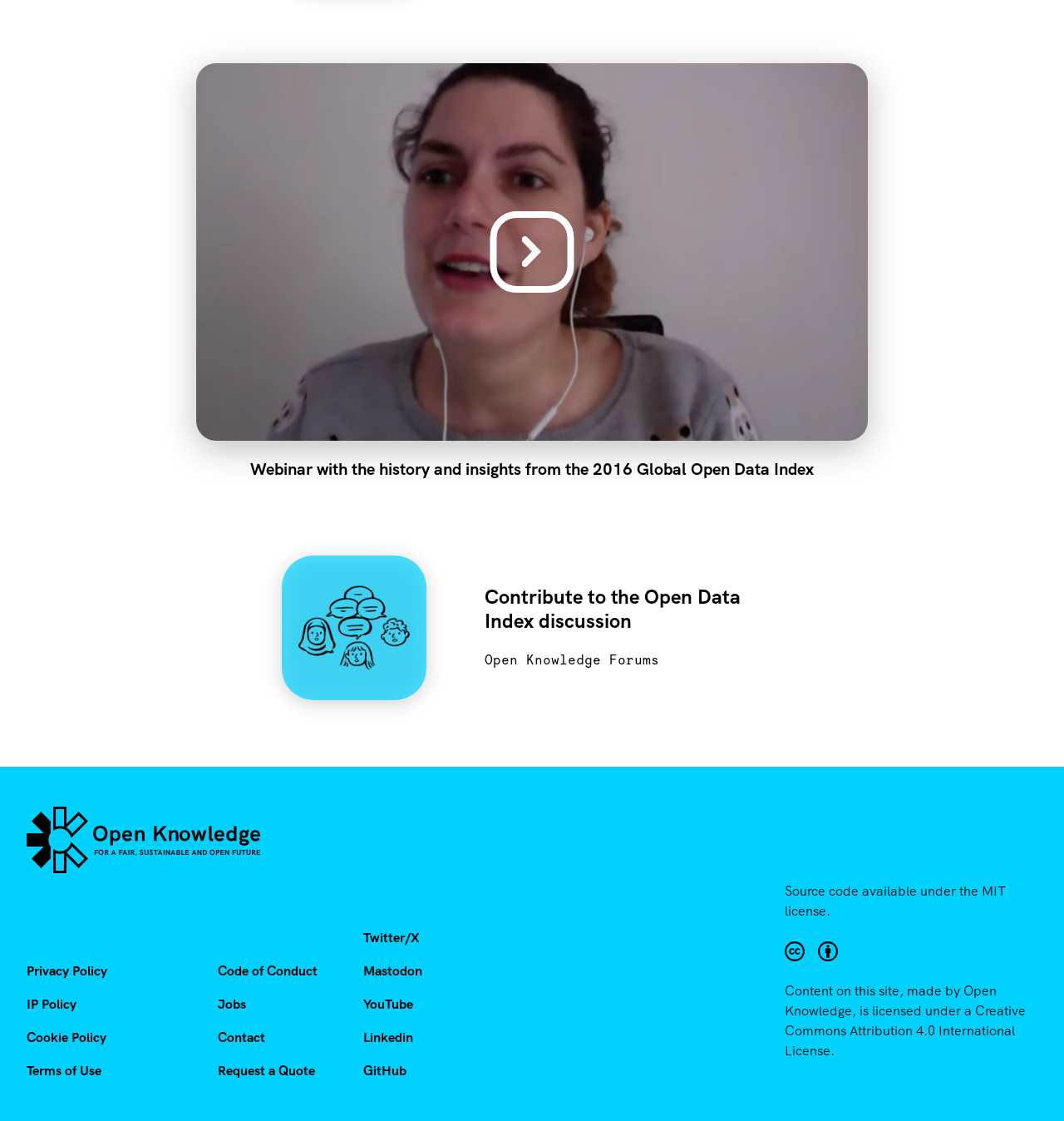Please answer the following question using a single word or phrase: 
How many social media links are there?

5